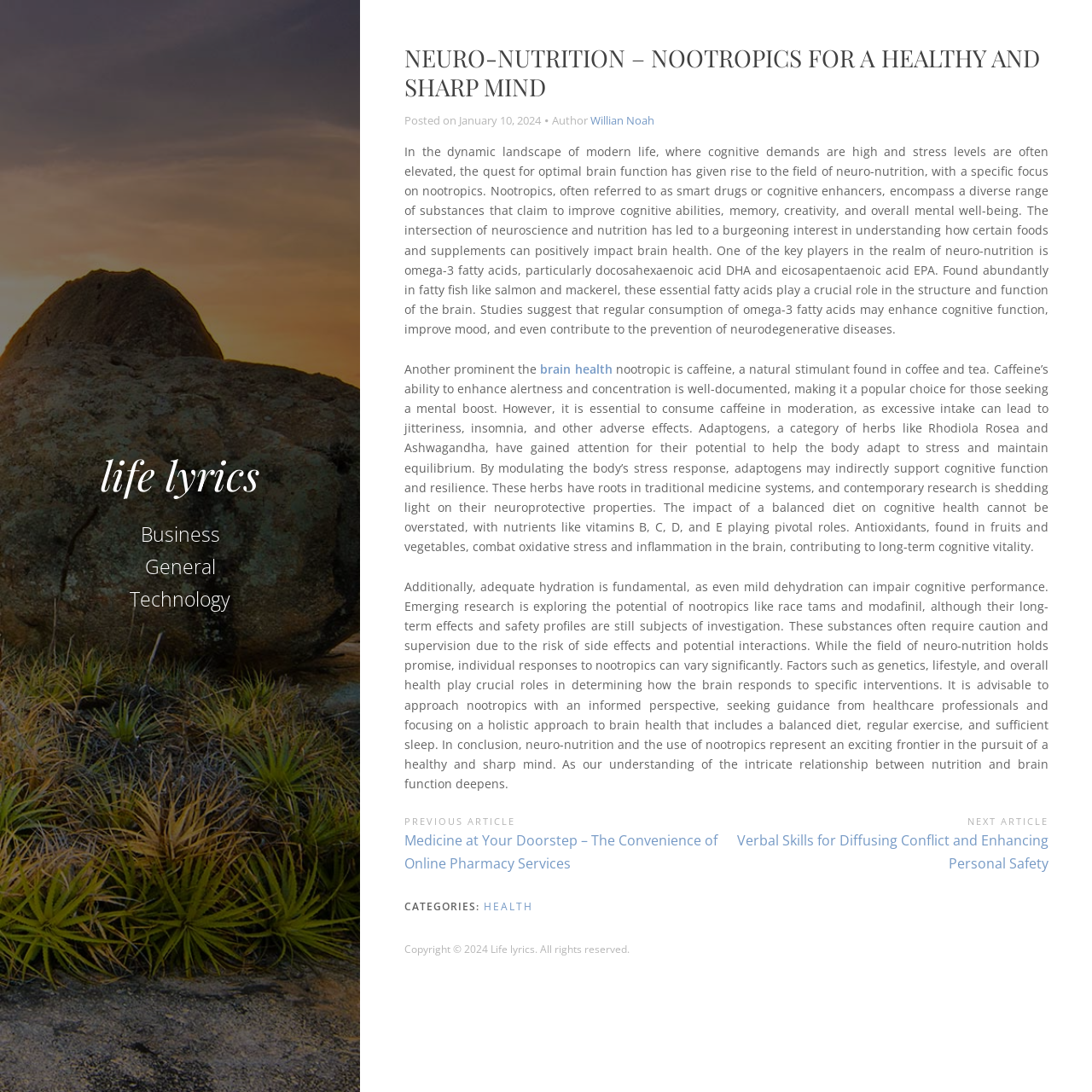Specify the bounding box coordinates of the region I need to click to perform the following instruction: "Check the copyright information". The coordinates must be four float numbers in the range of 0 to 1, i.e., [left, top, right, bottom].

[0.37, 0.862, 0.576, 0.876]